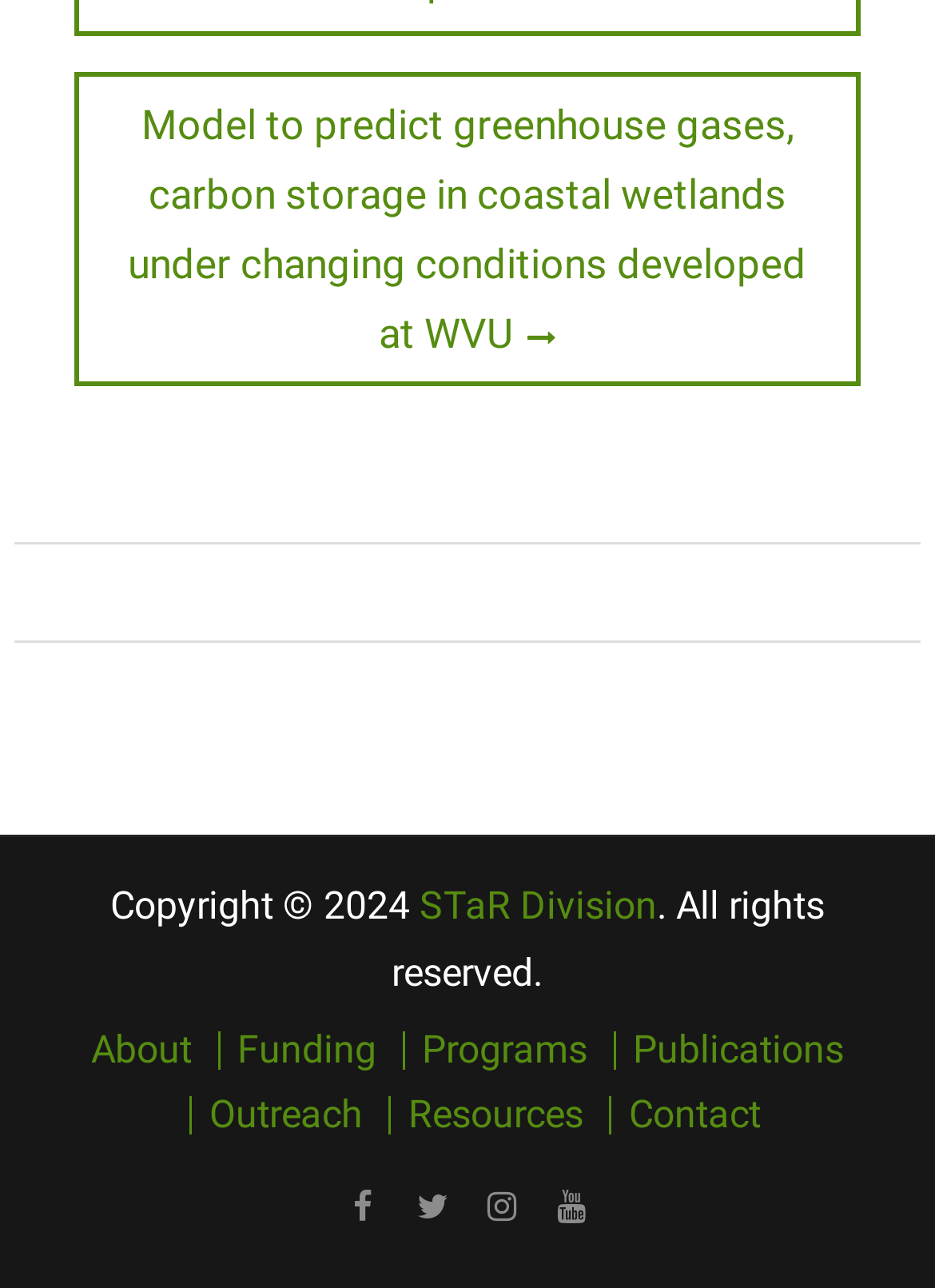Respond to the question with just a single word or phrase: 
What is the last link in the bottom menu?

Contact